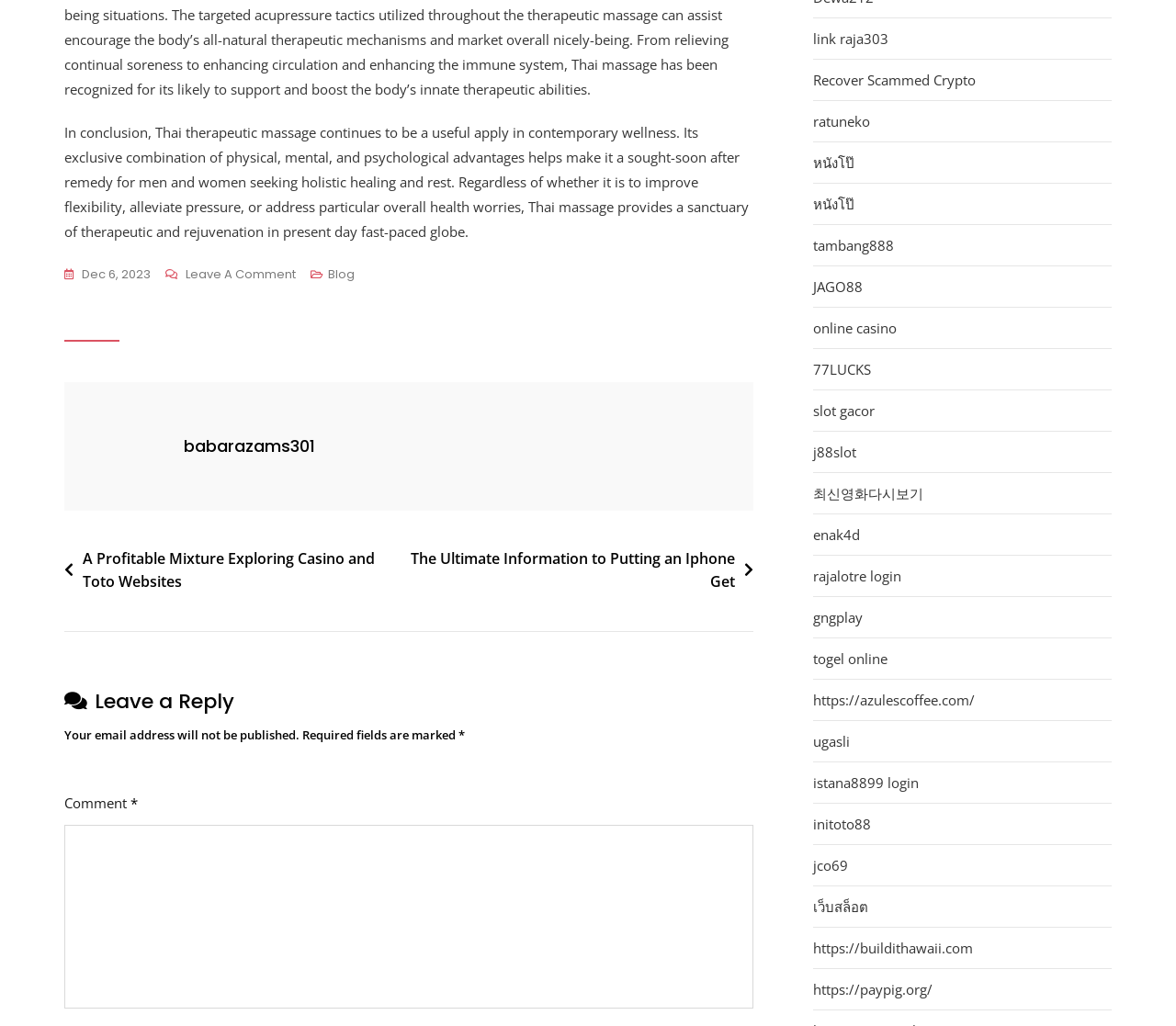Please identify the bounding box coordinates of the clickable area that will fulfill the following instruction: "Enter a comment in the text box". The coordinates should be in the format of four float numbers between 0 and 1, i.e., [left, top, right, bottom].

[0.055, 0.804, 0.641, 0.983]